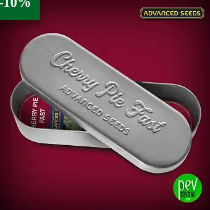Please reply with a single word or brief phrase to the question: 
What is the color of the backdrop?

Deep red